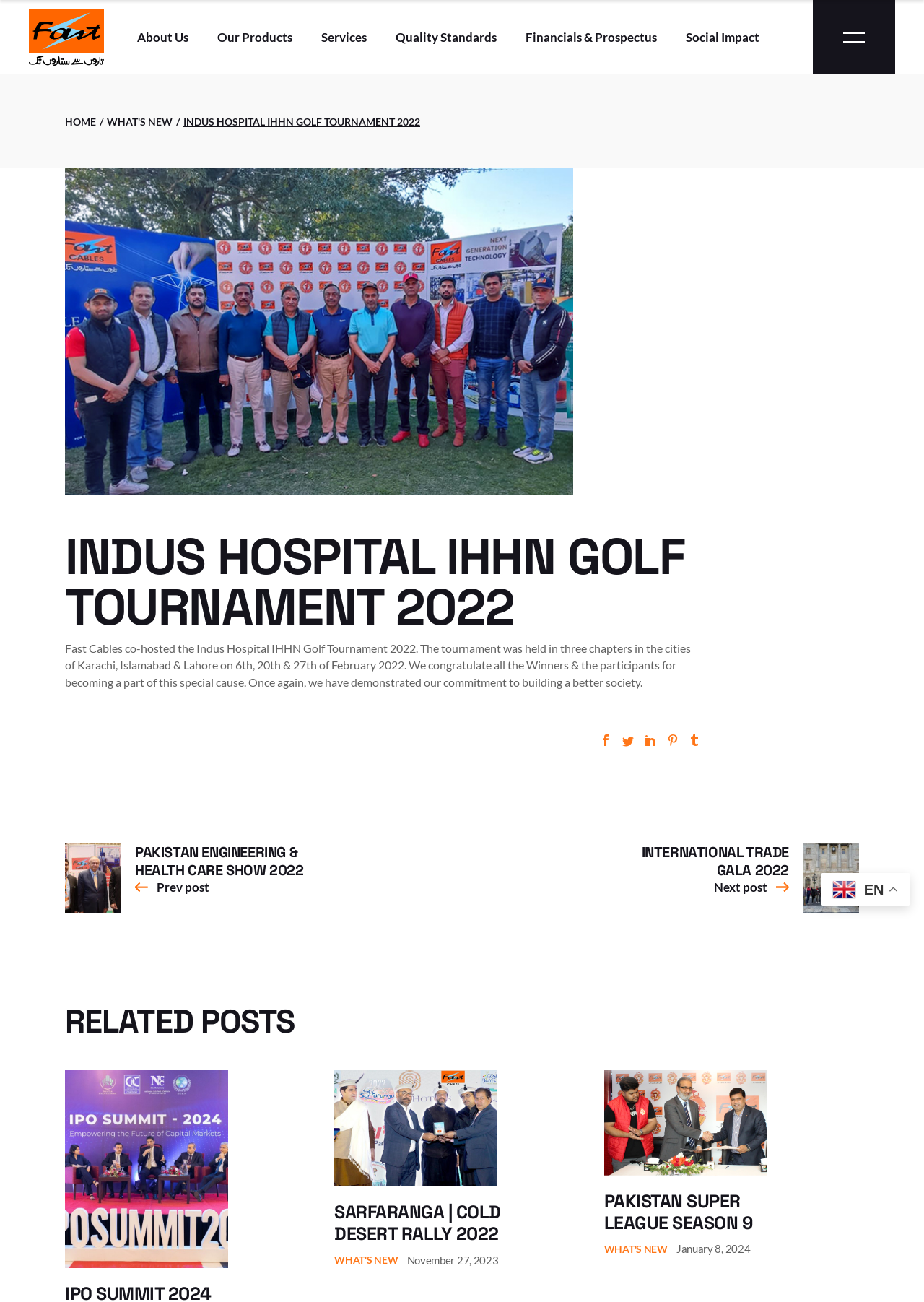Locate the bounding box coordinates of the segment that needs to be clicked to meet this instruction: "Learn more about Acana Puppy Recipe All Breed 2 Kg".

None